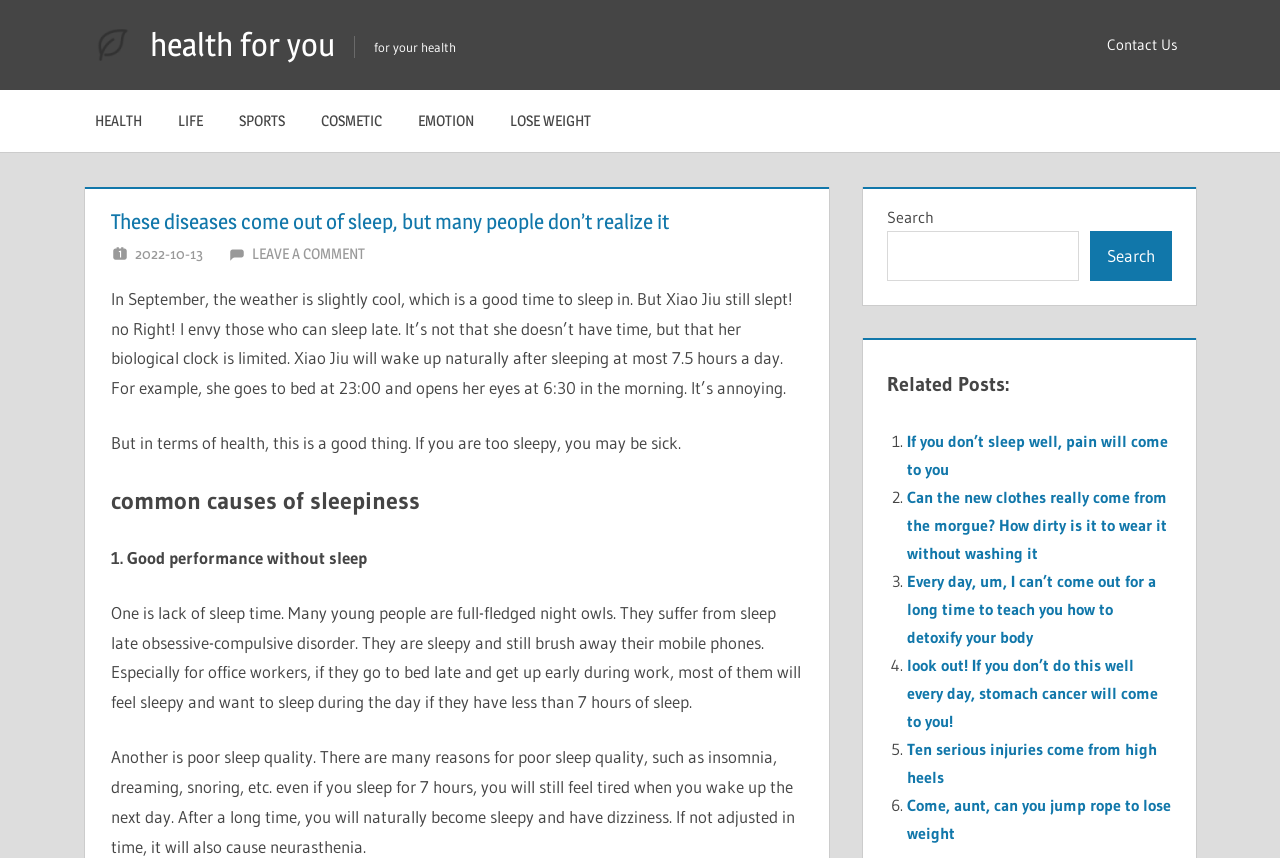Given the element description parent_node: health for you, identify the bounding box coordinates for the UI element on the webpage screenshot. The format should be (top-left x, top-left y, bottom-right x, bottom-right y), with values between 0 and 1.

[0.072, 0.024, 0.104, 0.081]